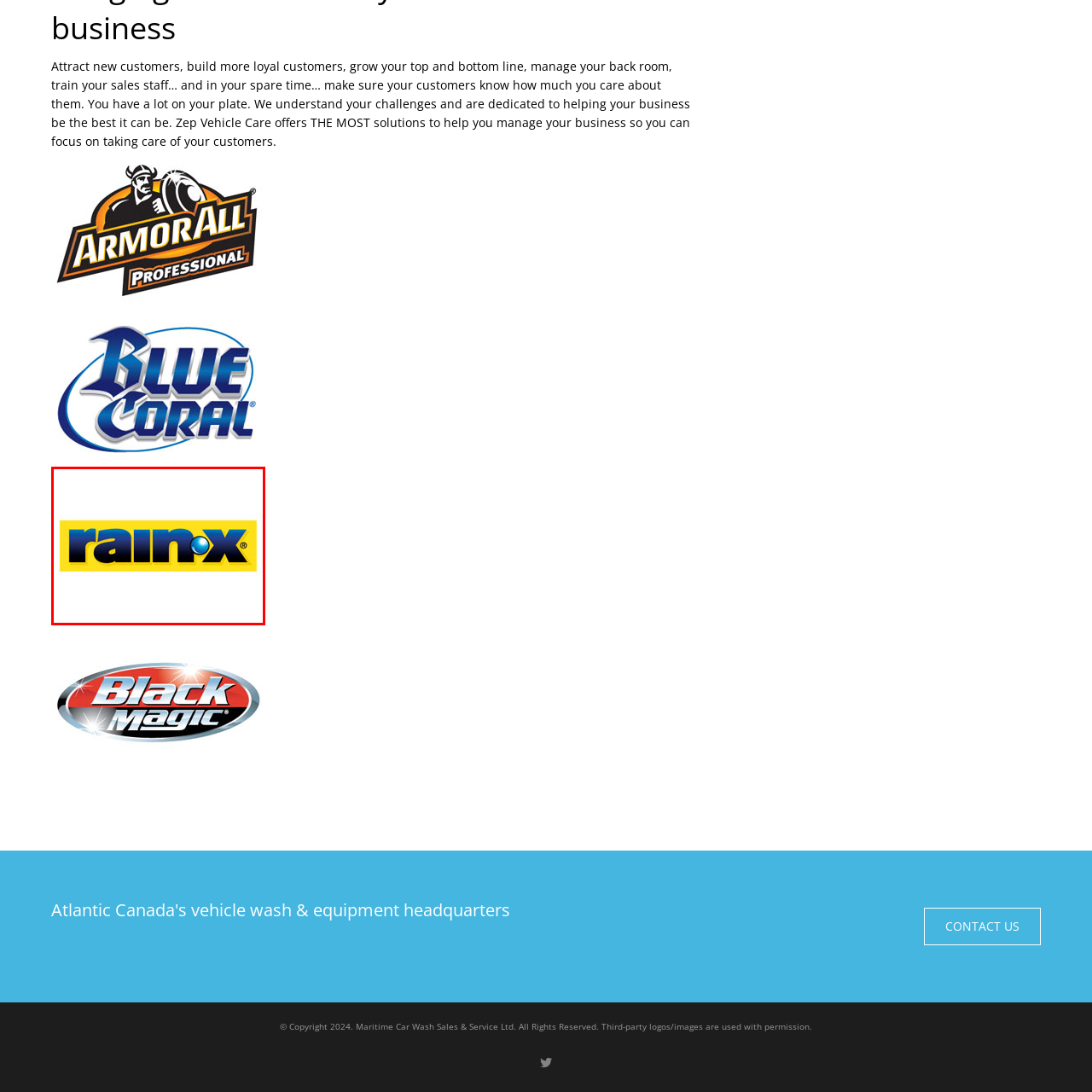Check the section outlined in red, What is the distinctive feature of the Rain-X logo? Please reply with a single word or phrase.

Blue droplet